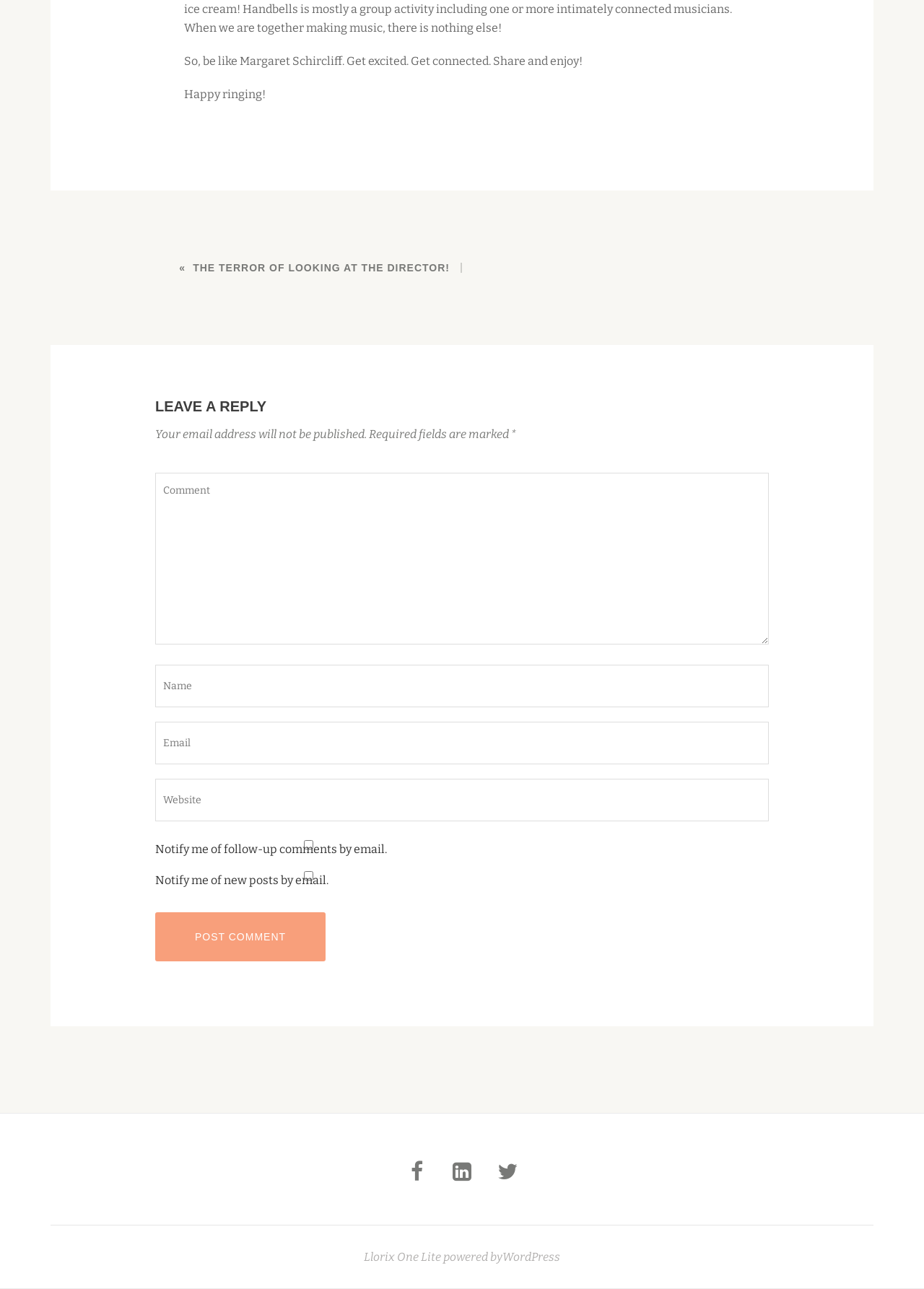What is the purpose of the textboxes?
Based on the screenshot, answer the question with a single word or phrase.

To leave a reply